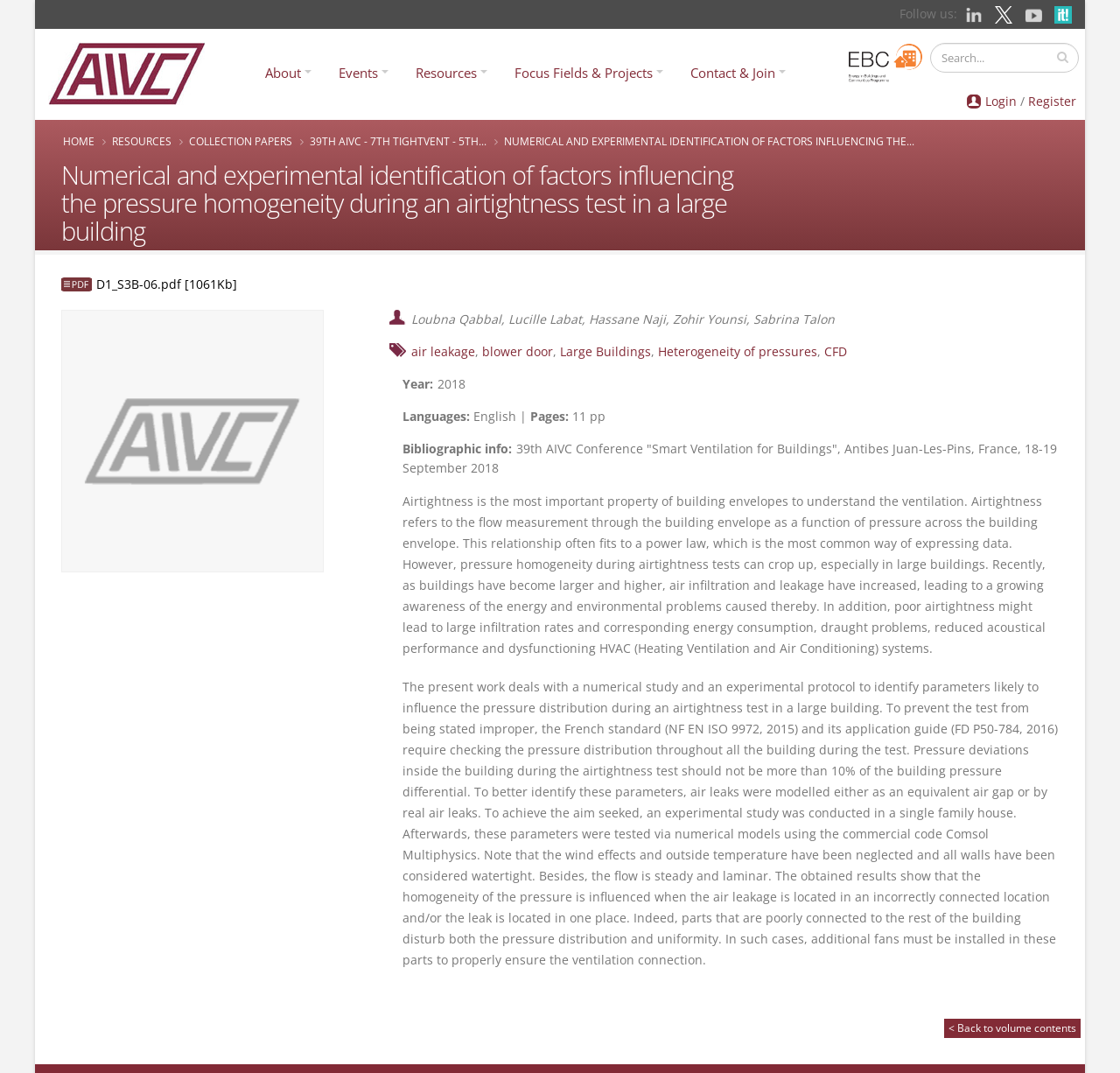Provide a brief response to the question below using one word or phrase:
What was used to model air leaks in the numerical study?

Equivalent air gap or real air leaks